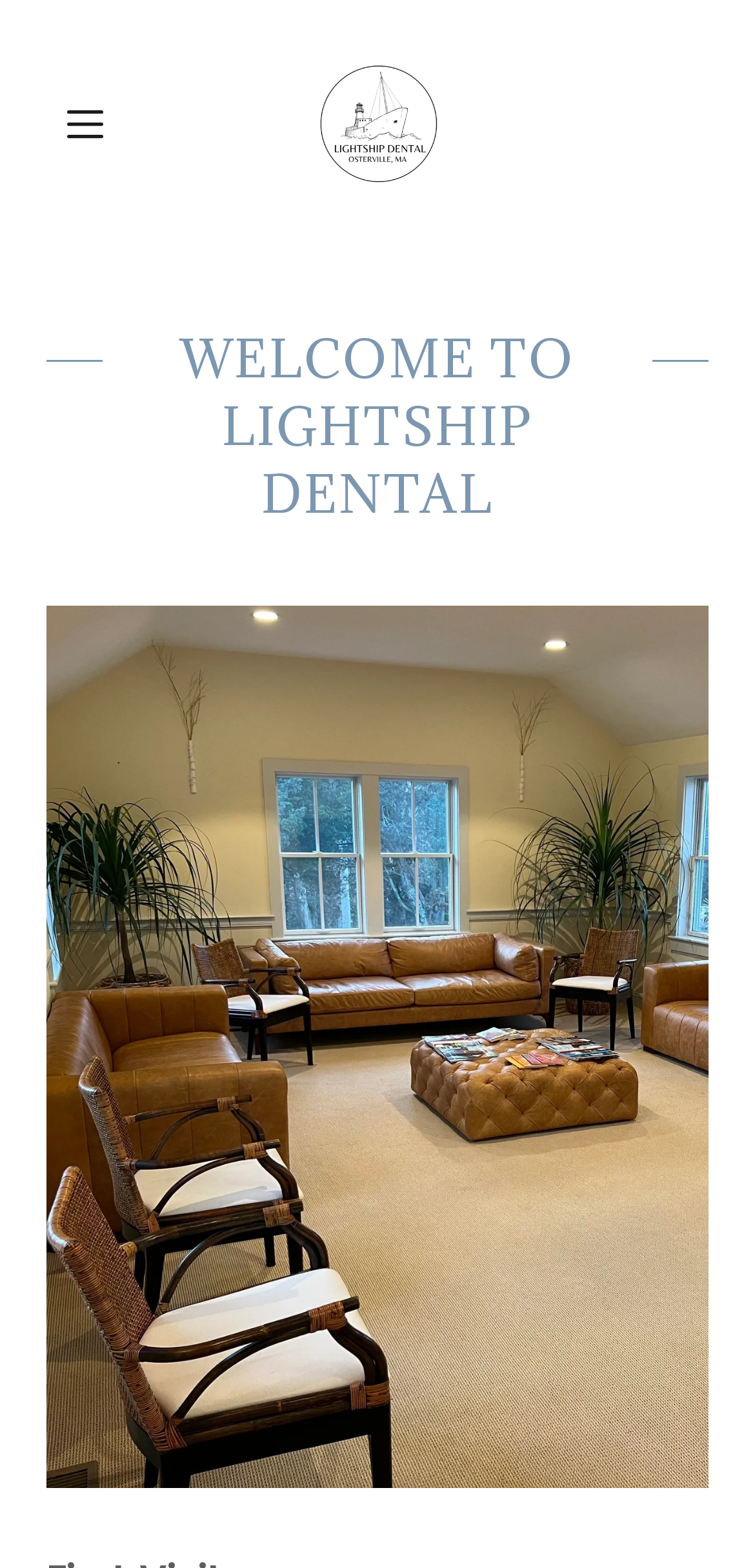What is the purpose of the page?
Using the details from the image, give an elaborate explanation to answer the question.

Based on the meta description 'New Patients' and the content of the page, I inferred that the purpose of the page is to provide information or services for new patients of the dental clinic.